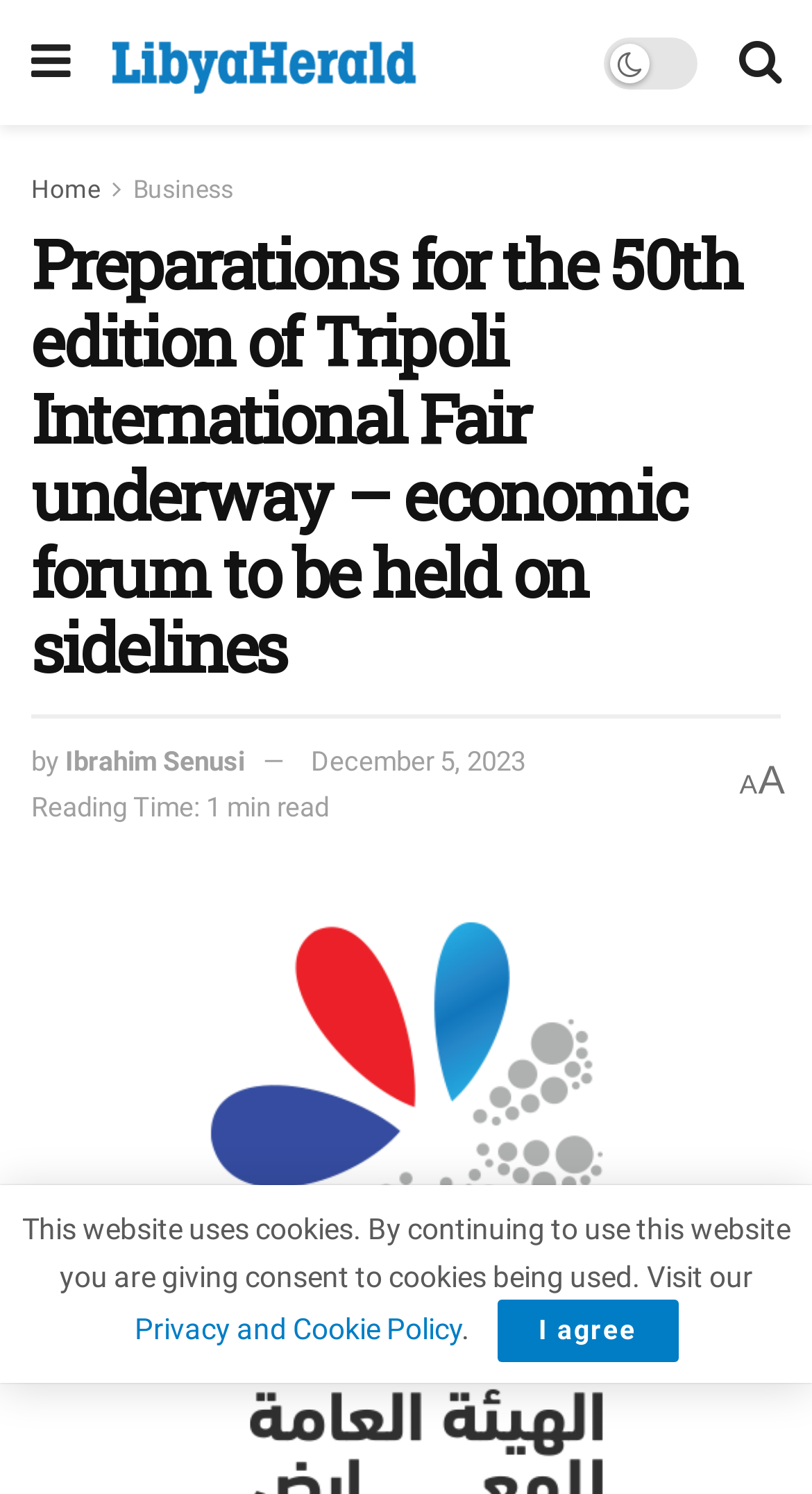What is the category of the article?
Refer to the screenshot and respond with a concise word or phrase.

Business